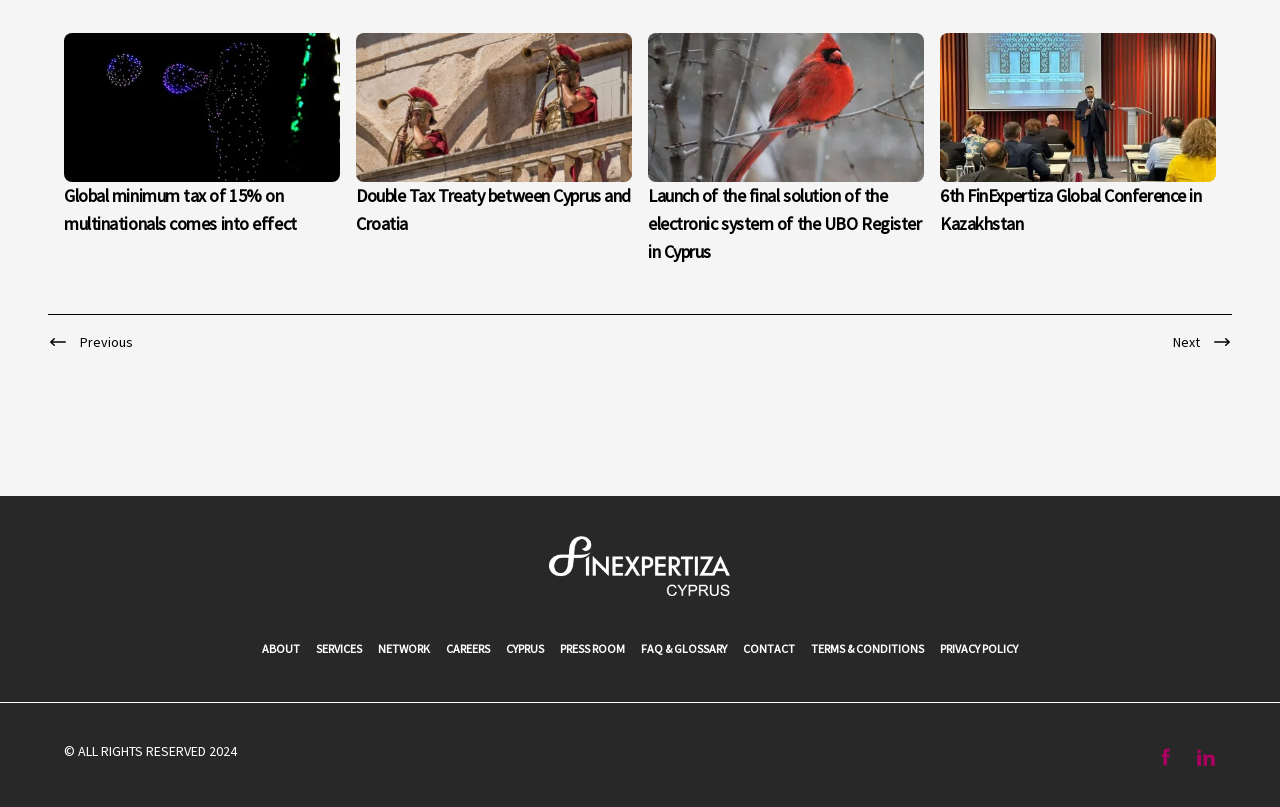Bounding box coordinates should be in the format (top-left x, top-left y, bottom-right x, bottom-right y) and all values should be floating point numbers between 0 and 1. Determine the bounding box coordinate for the UI element described as: ABOUT

[0.205, 0.794, 0.234, 0.813]